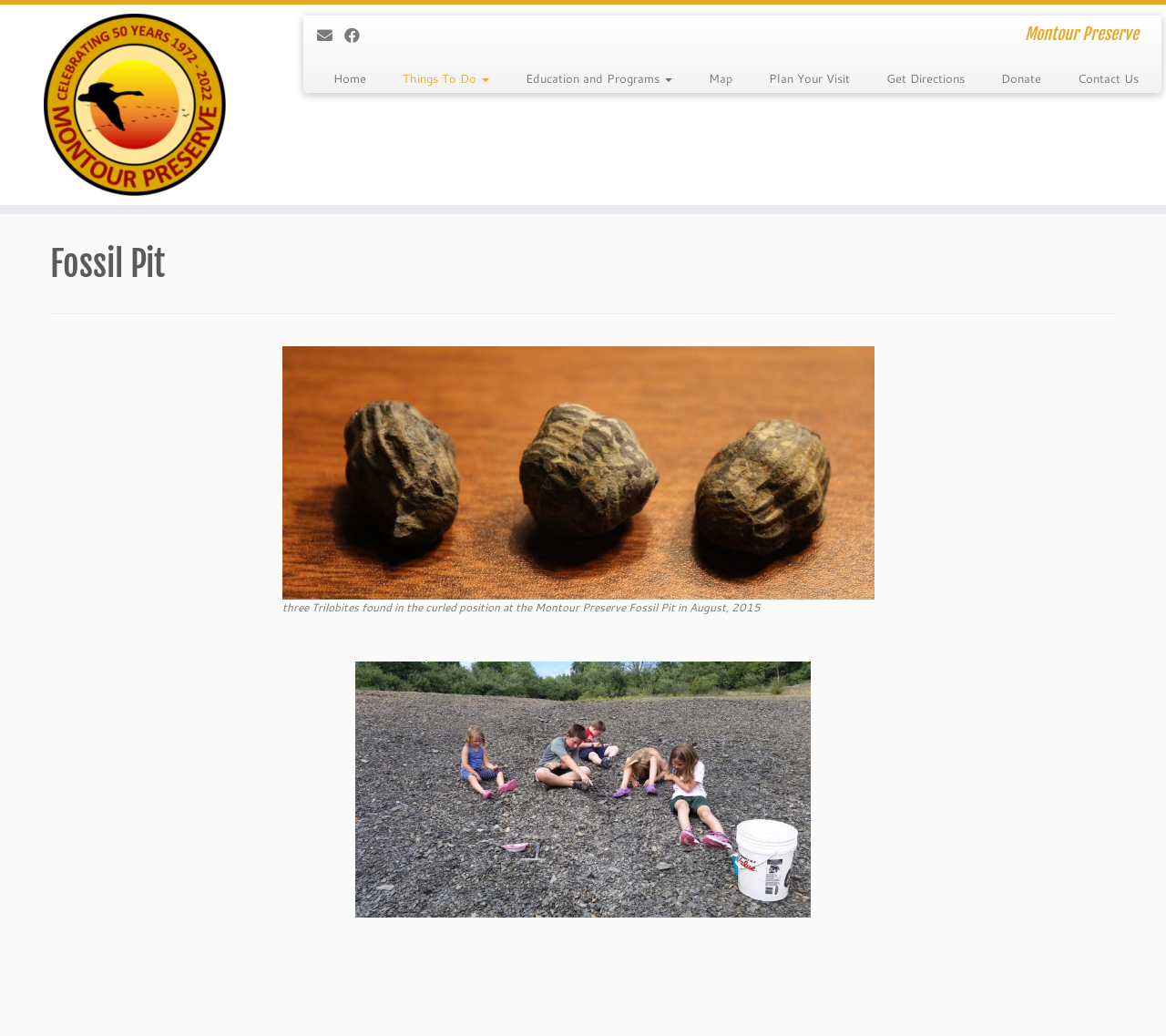How many Trilobites are found in the curled position?
Give a one-word or short phrase answer based on the image.

three